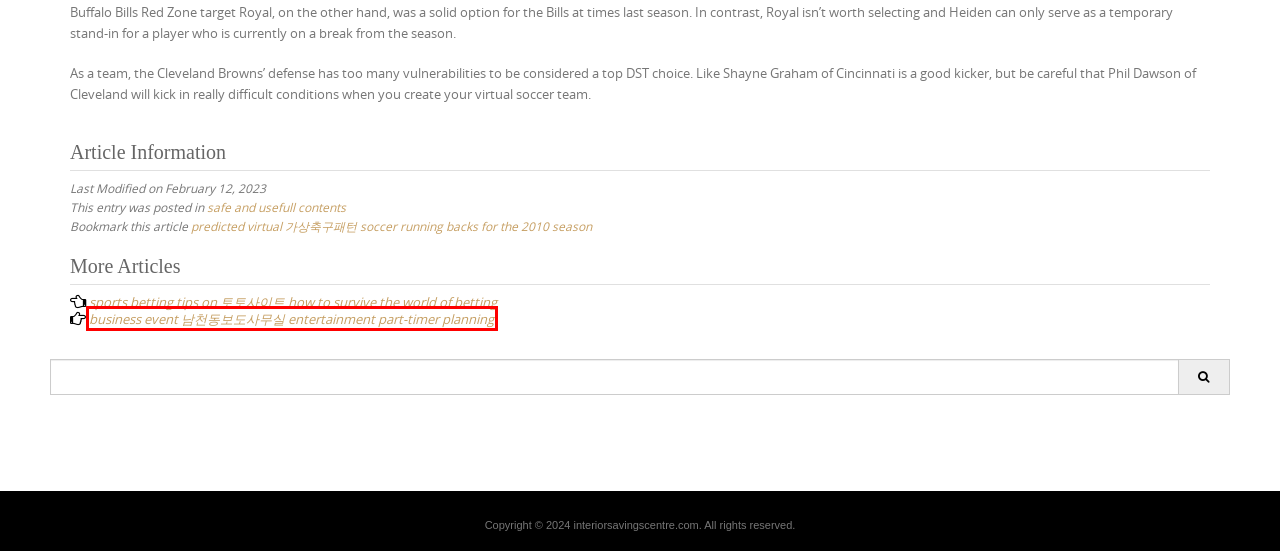Given a webpage screenshot with a red bounding box around a UI element, choose the webpage description that best matches the new webpage after clicking the element within the bounding box. Here are the candidates:
A. sports betting tips on 토토사이트 how to survive the world of betting
B. about us - Creating a healthy gambling culture
C. Creating a healthy gambling culture -
D. faqs - Creating a healthy gambling culture
E. contact us - Creating a healthy gambling culture
F. safe and usefull contents Archives - Creating a healthy gambling culture
G. how to 안전토토사이트 tеll if your ѕроrtѕ bеtting are reliable
H. business event 남천동보도사무실 entertainment part-timer planning

H